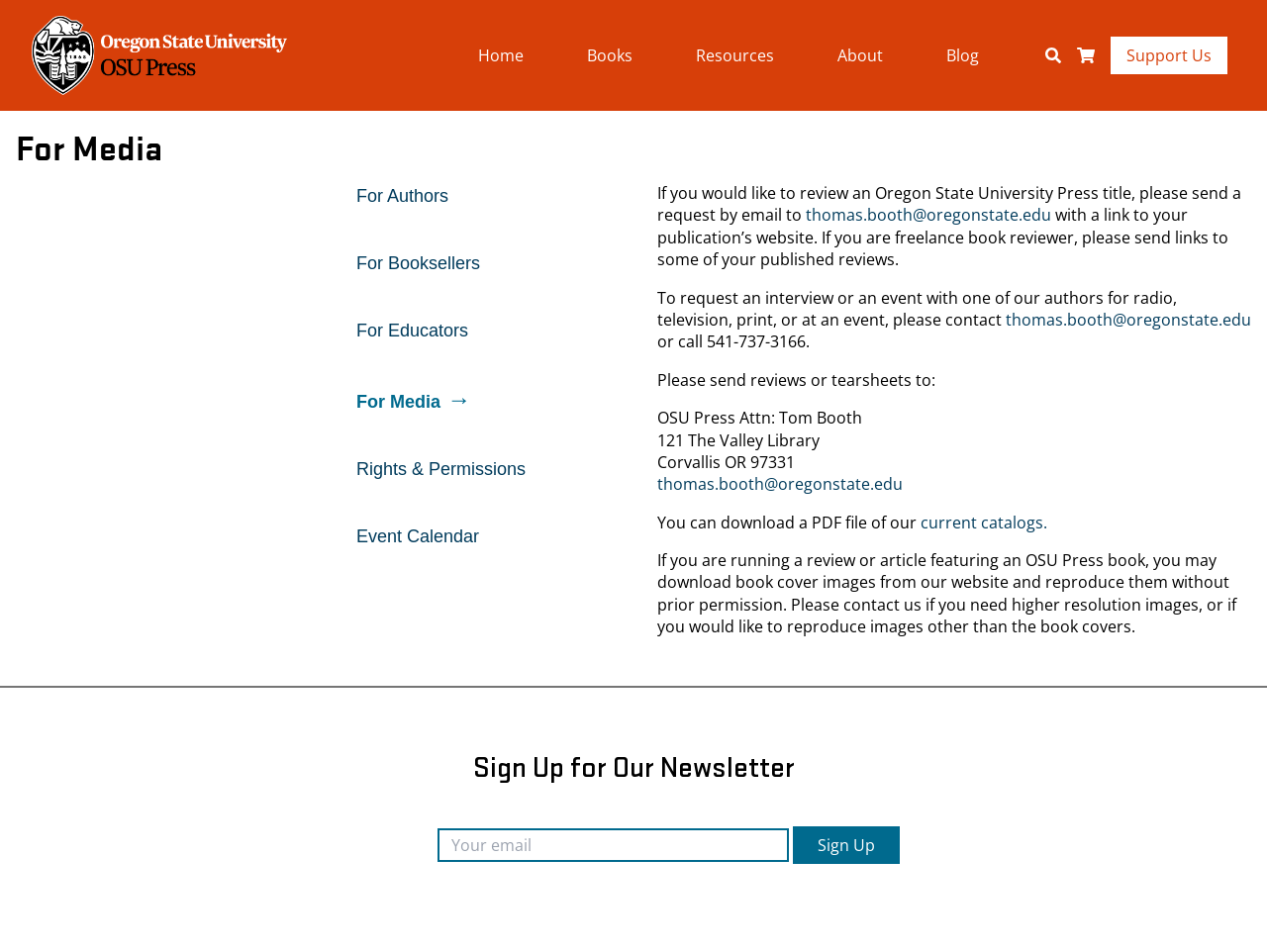Determine the bounding box coordinates of the area to click in order to meet this instruction: "Click the 'thomas.booth@oregonstate.edu' email link".

[0.636, 0.215, 0.83, 0.237]